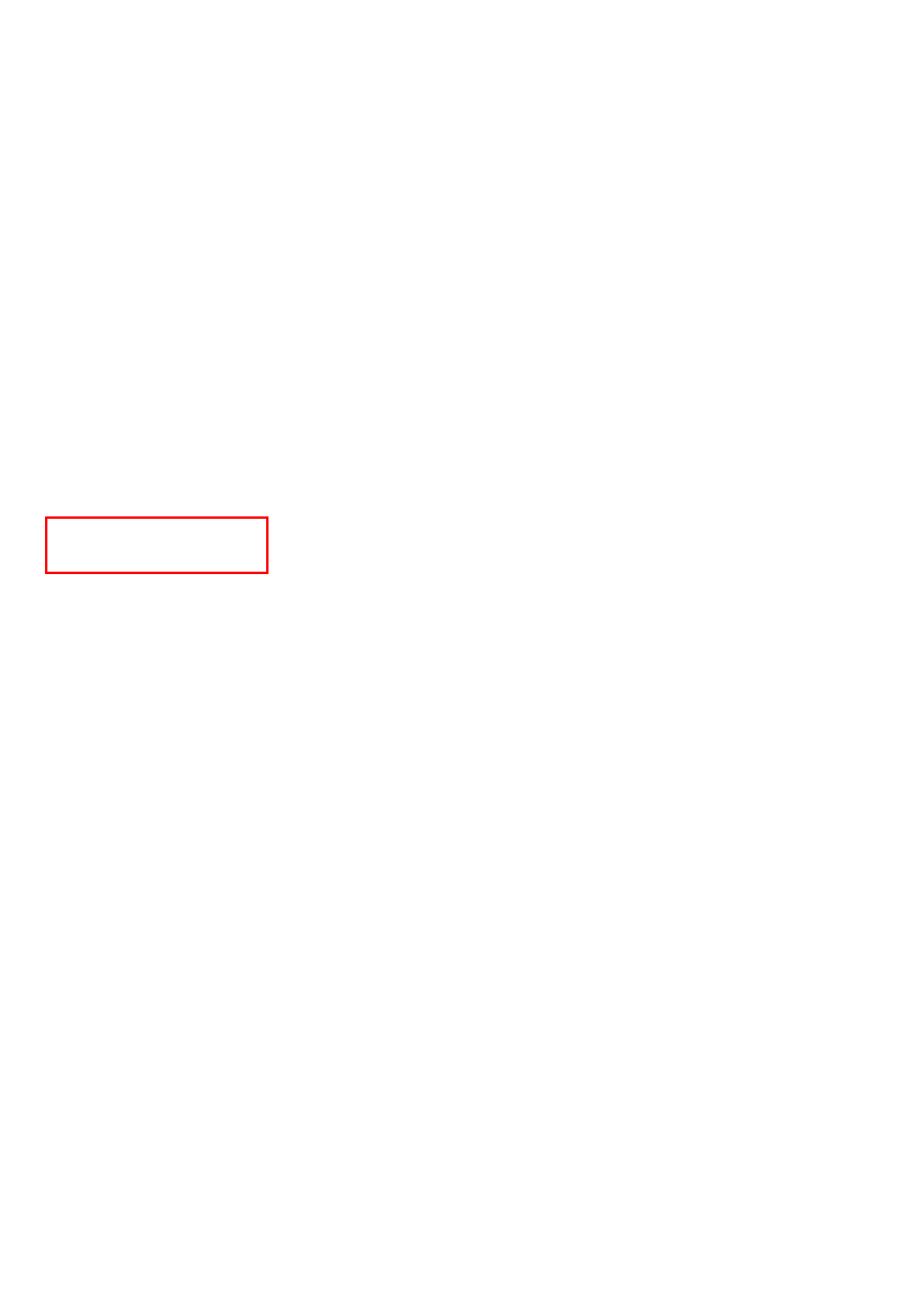Review the screenshot of a webpage which includes a red bounding box around an element. Select the description that best fits the new webpage once the element in the bounding box is clicked. Here are the candidates:
A. Colne Valley Help :: Help with Food
B. You are being redirected...
C. Donate - JustGiving
D. Colne Valley Help :: Aims & Objectives
E. Colne Valley Help :: Background
F. Third Sector Kirklees - Support for Charities and Not-for-Profits in Kirklees
G. Welcome to The Cuckoo's Nest | The Cuckoo's Nest
H. Colne Valley Help :: Policy Documents

E